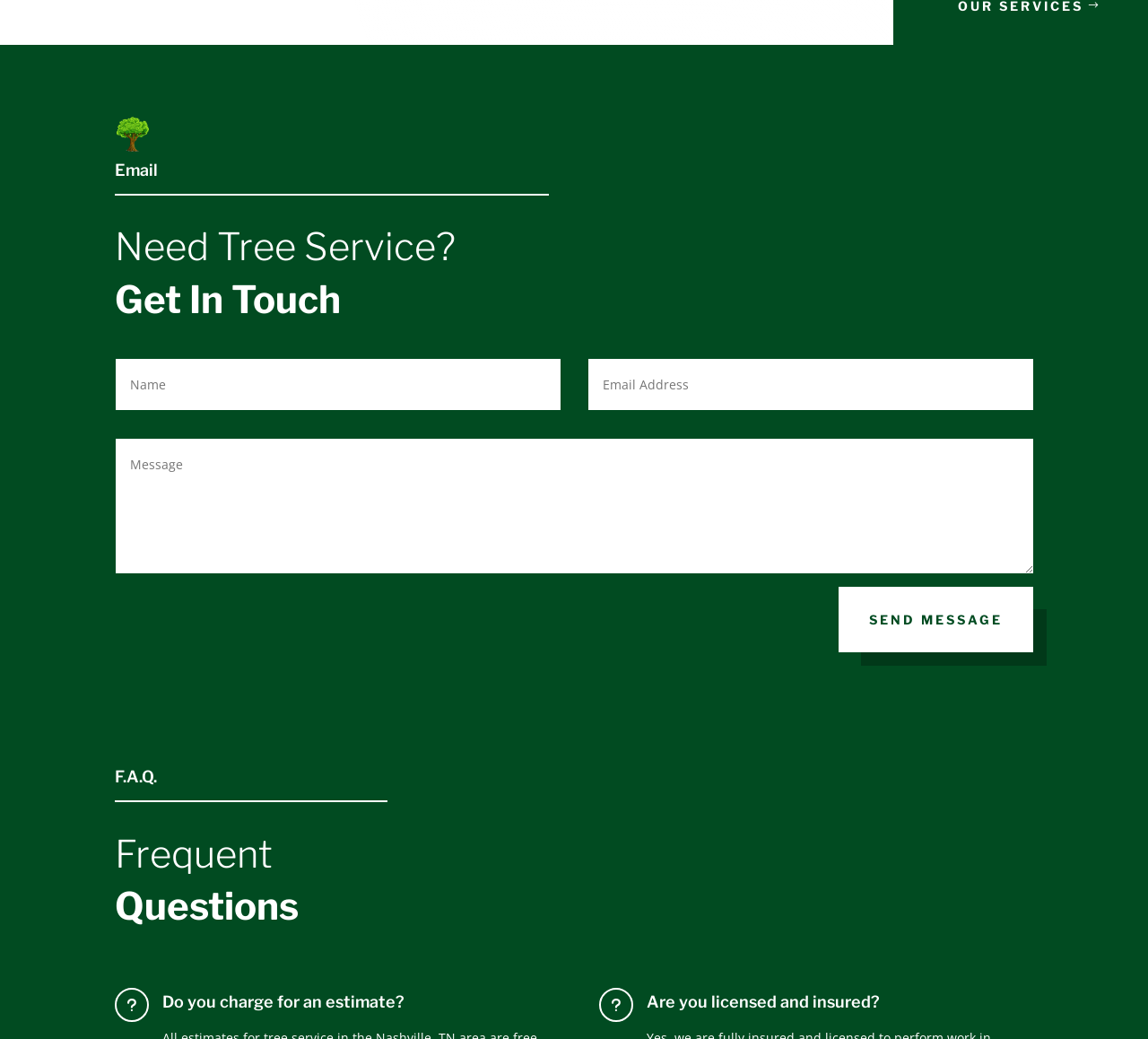Using the format (top-left x, top-left y, bottom-right x, bottom-right y), and given the element description, identify the bounding box coordinates within the screenshot: name="et_pb_contact_email_0" placeholder="Email Address"

[0.513, 0.345, 0.9, 0.395]